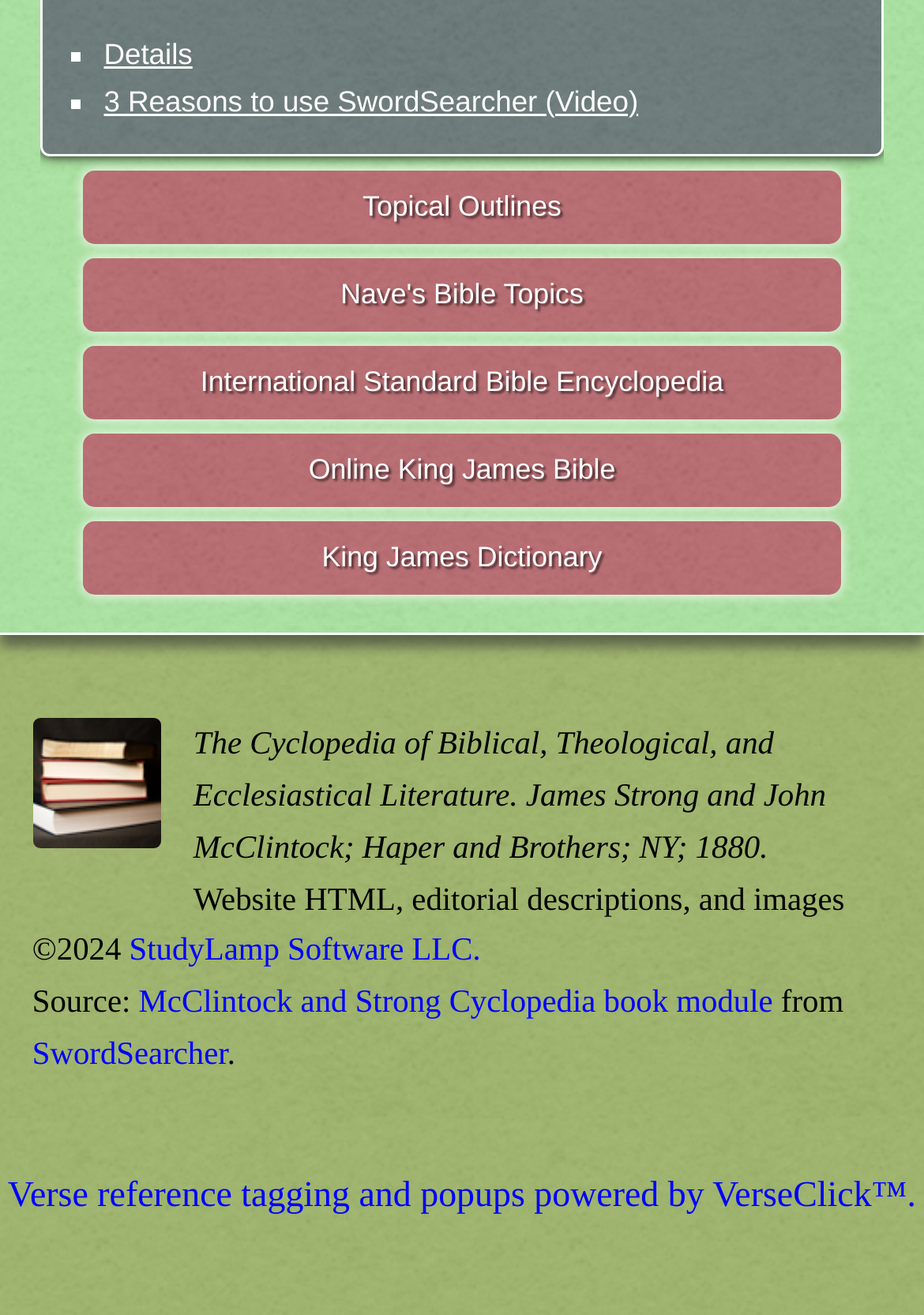What is the year of the copyright?
Using the image as a reference, give an elaborate response to the question.

I found the answer by looking at the text 'Website HTML, editorial descriptions, and images ©2024' which indicates that the year of the copyright is 2024.